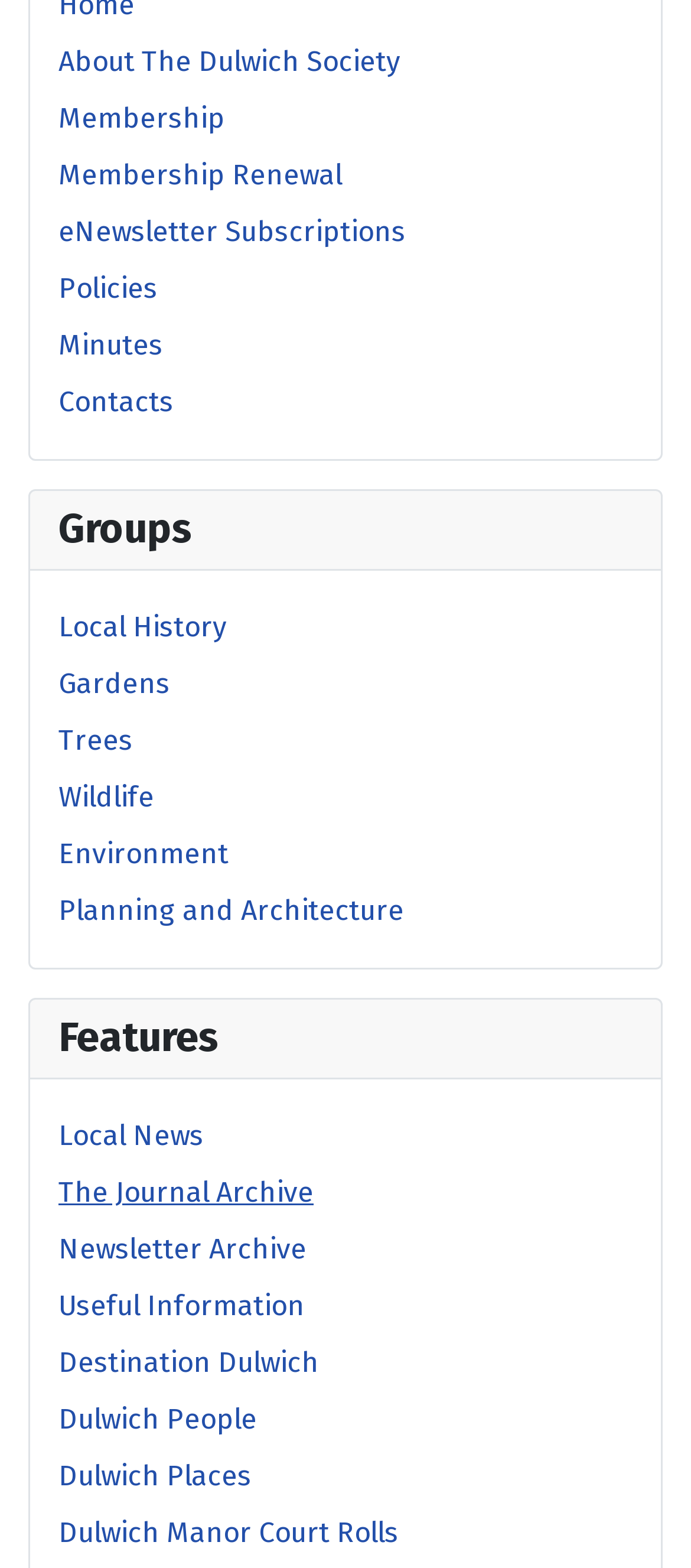Please find the bounding box coordinates of the element's region to be clicked to carry out this instruction: "Contact Us".

None